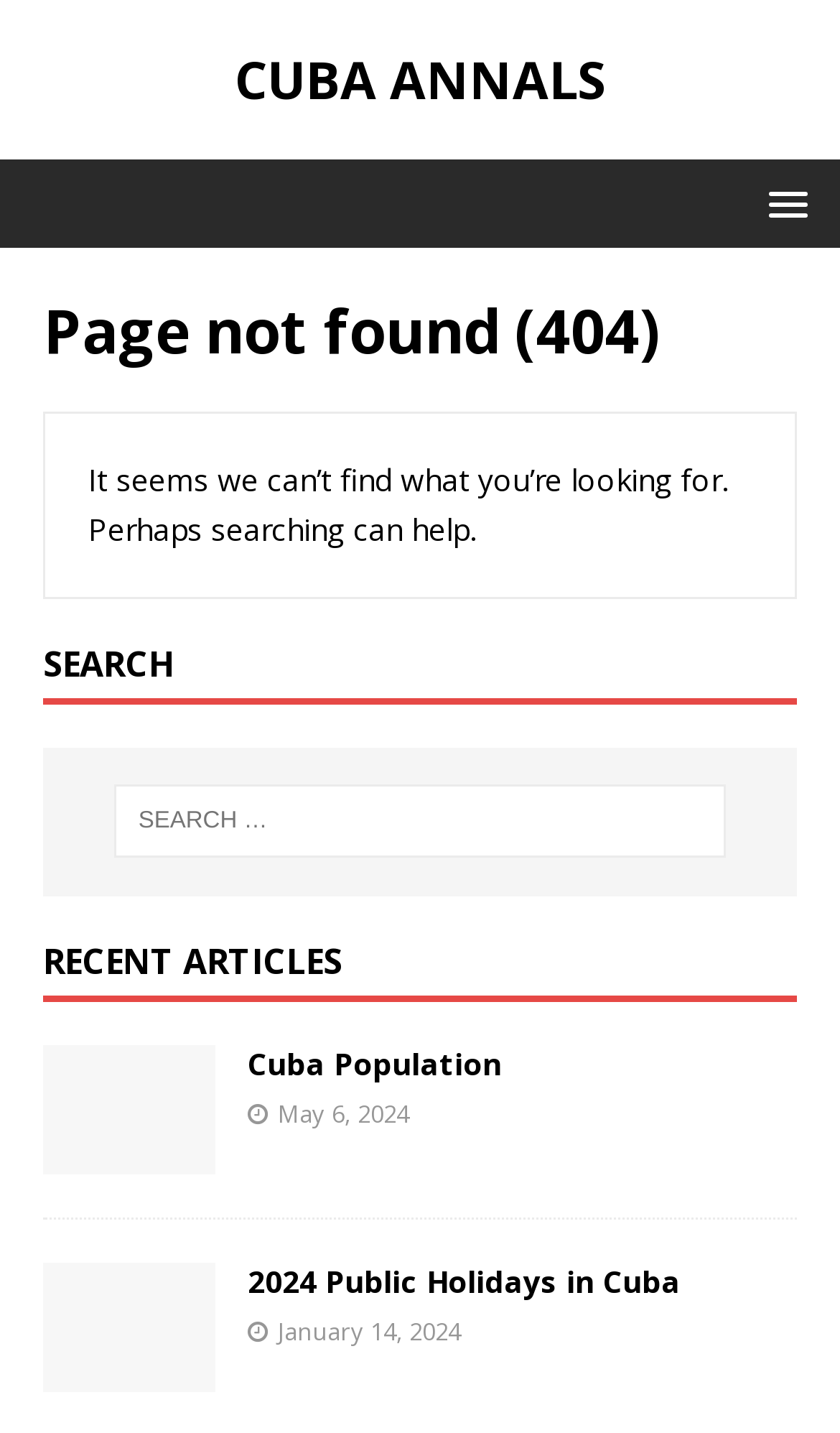What is the date of the second recent article?
Please answer the question as detailed as possible based on the image.

The date of the second recent article is 'January 14, 2024' which is indicated by the static text 'January 14, 2024' below the figure.